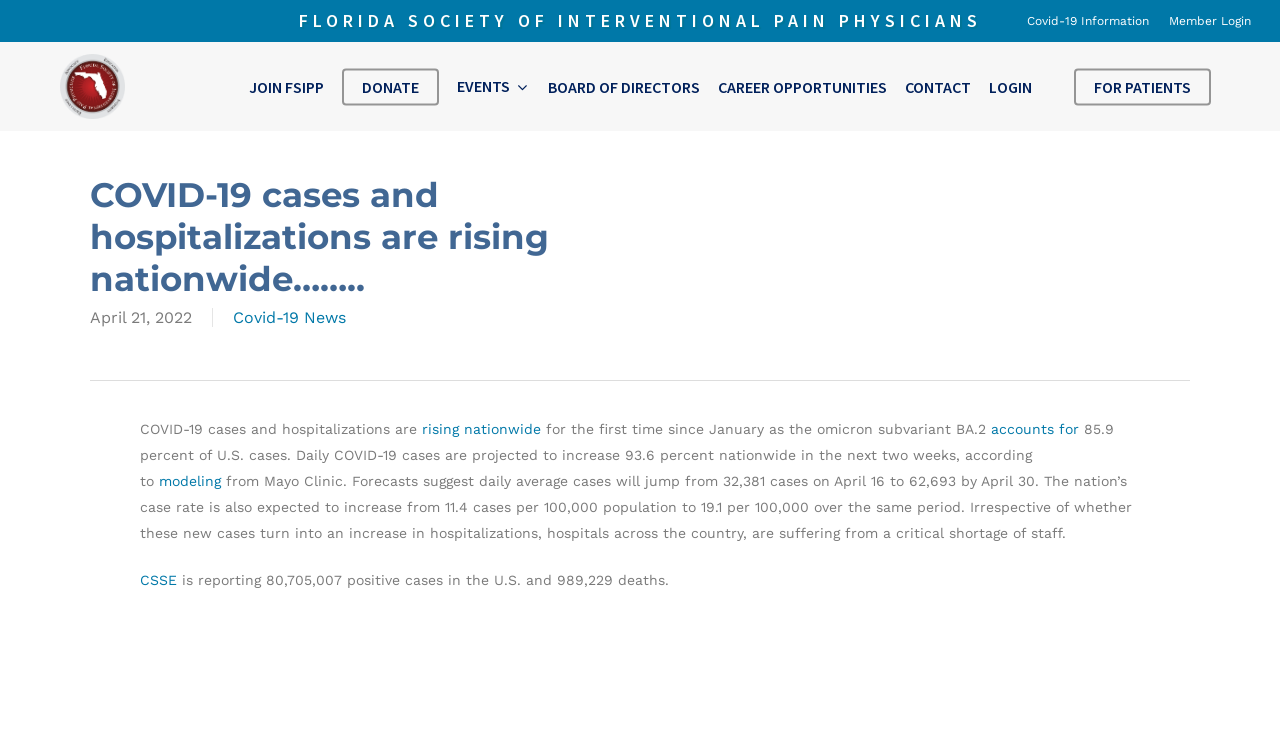What is the expected daily average cases by April 30?
From the screenshot, supply a one-word or short-phrase answer.

62,693 cases